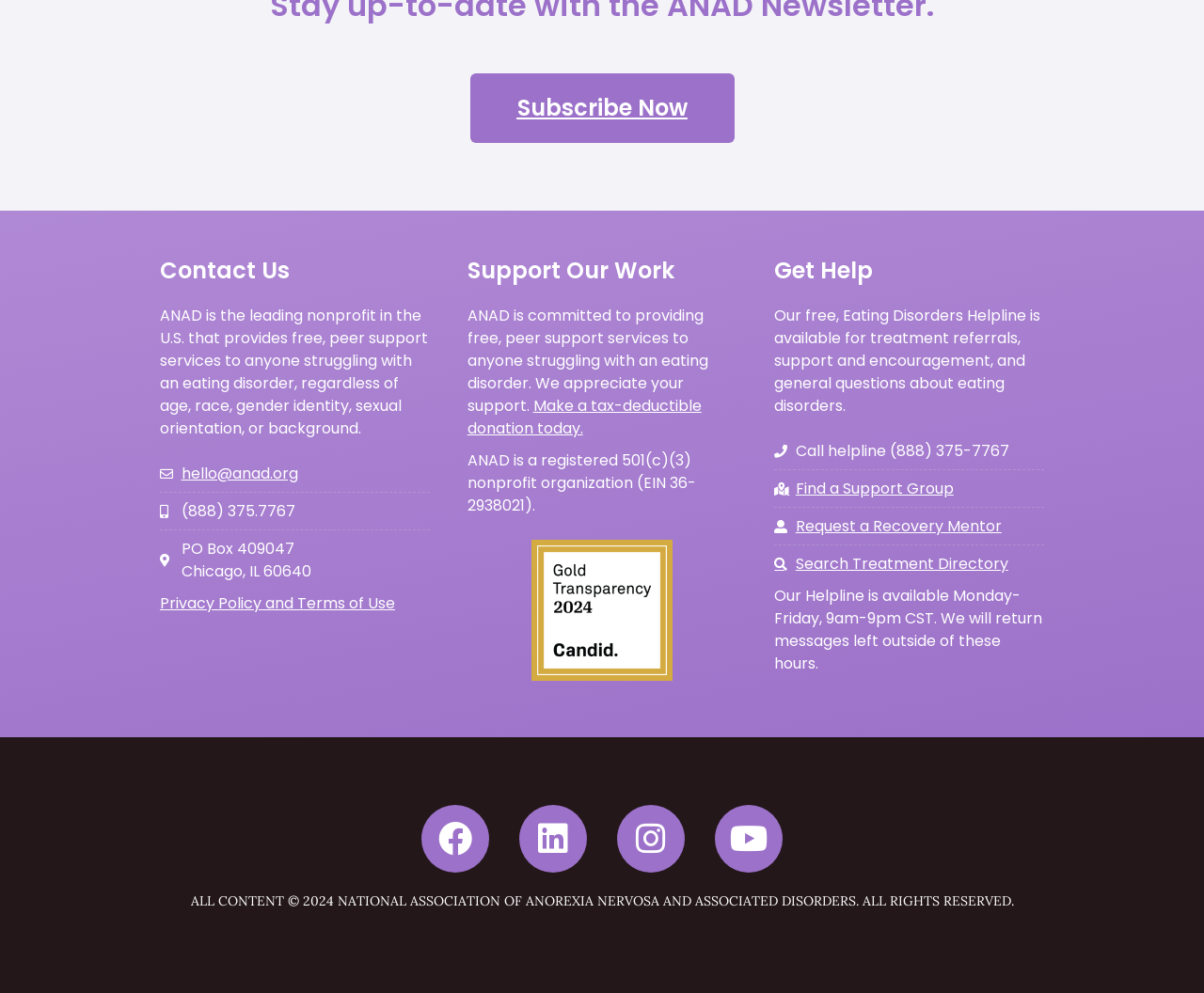Give the bounding box coordinates for this UI element: "Subscribe Now". The coordinates should be four float numbers between 0 and 1, arranged as [left, top, right, bottom].

[0.39, 0.073, 0.61, 0.144]